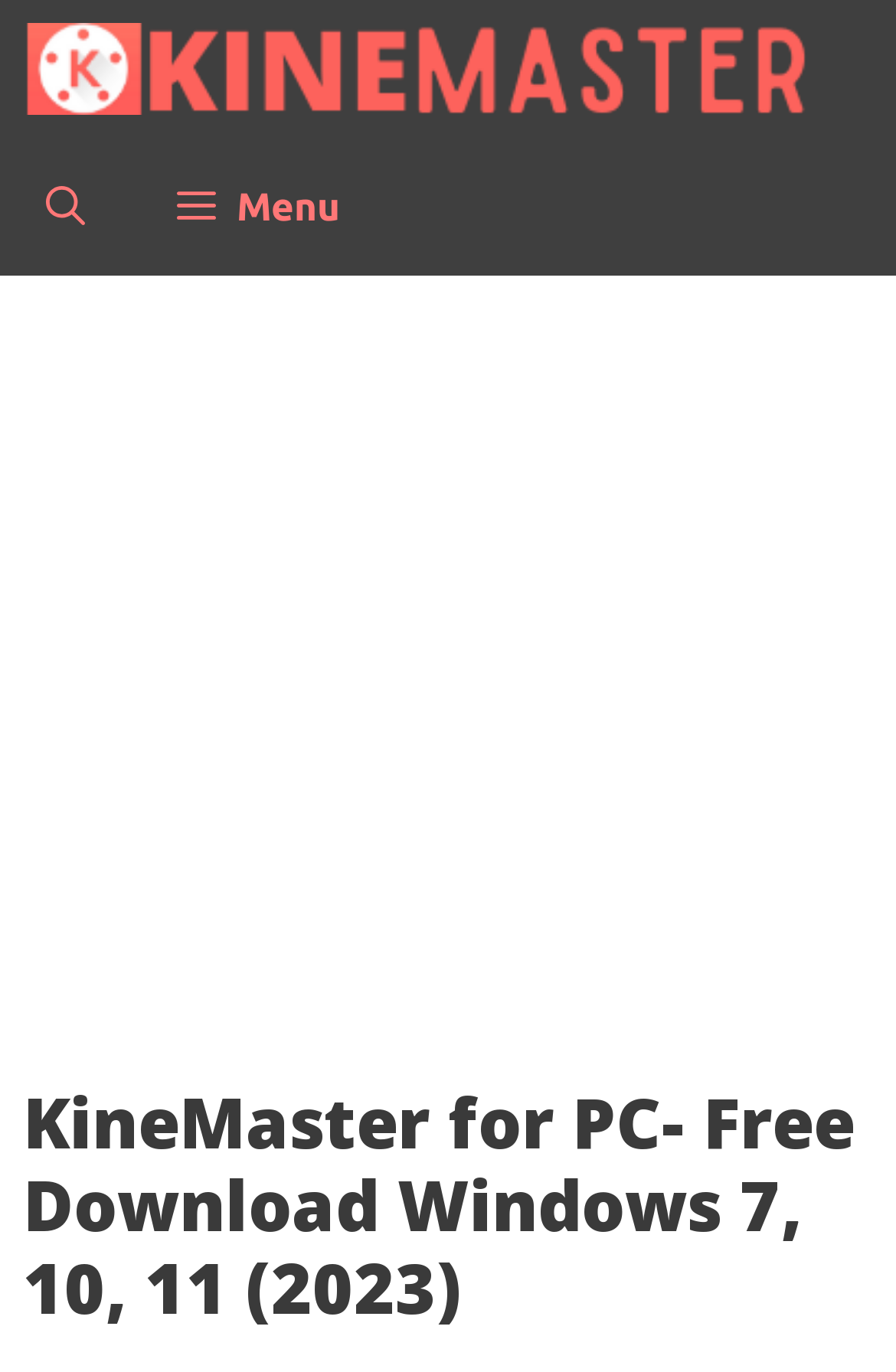What is the type of content in the main area? Analyze the screenshot and reply with just one word or a short phrase.

Video editing tool